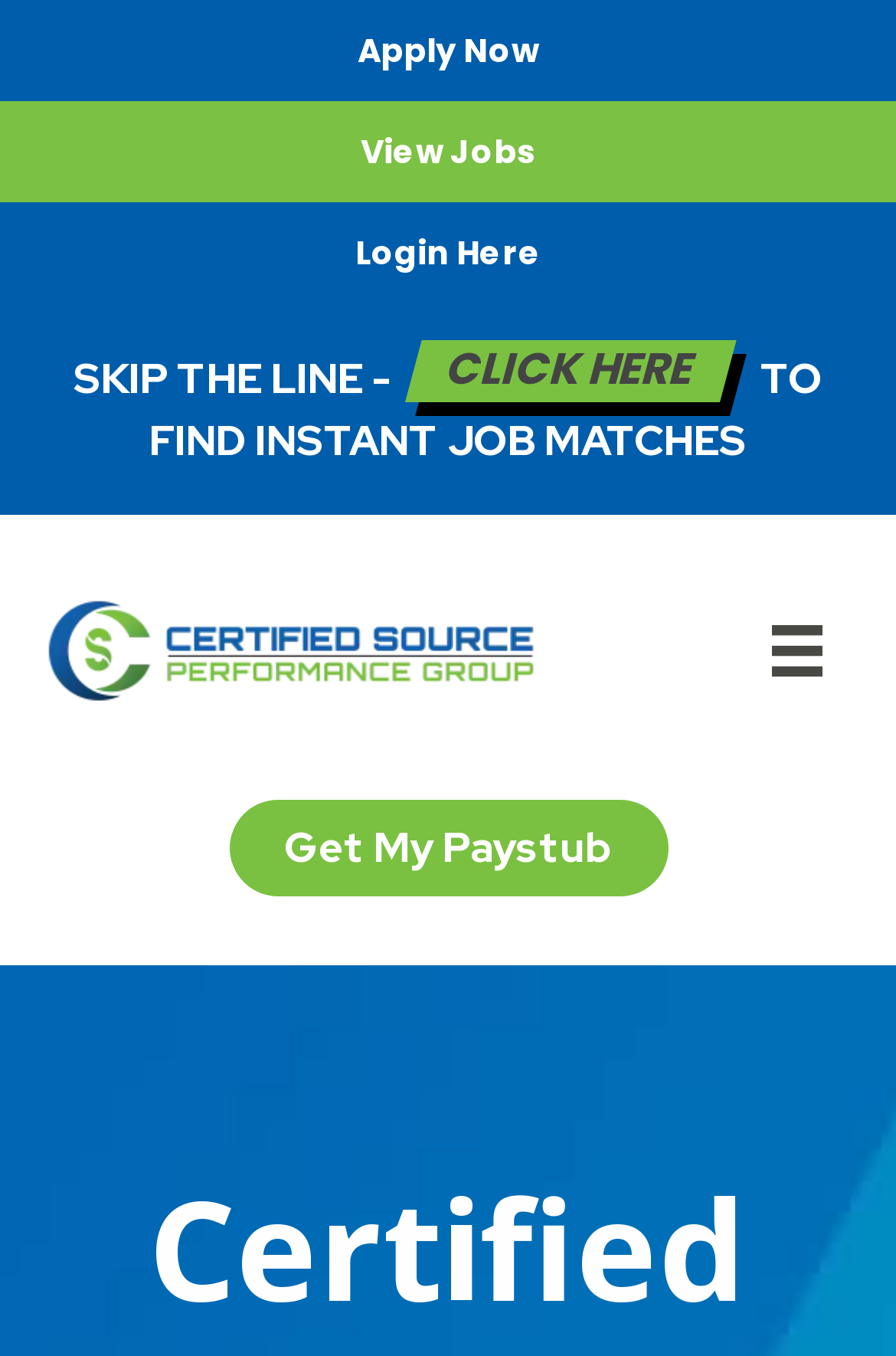What is the purpose of the 'Get My Paystub' button?
Please answer the question as detailed as possible based on the image.

I found a button with the text 'Get My Paystub', but I couldn't determine its purpose based on the current page content.